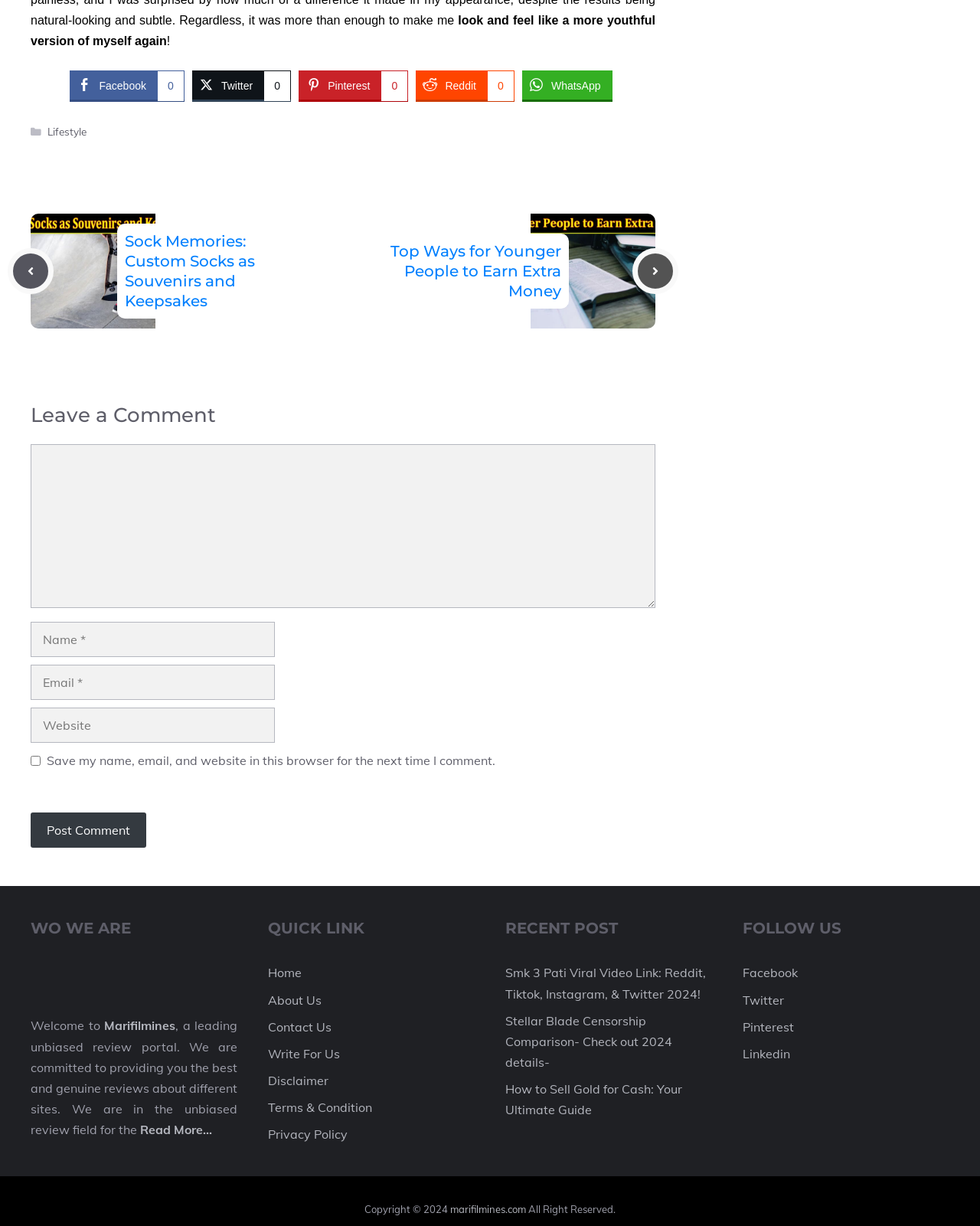Identify the bounding box coordinates necessary to click and complete the given instruction: "Leave a comment".

[0.031, 0.329, 0.669, 0.35]